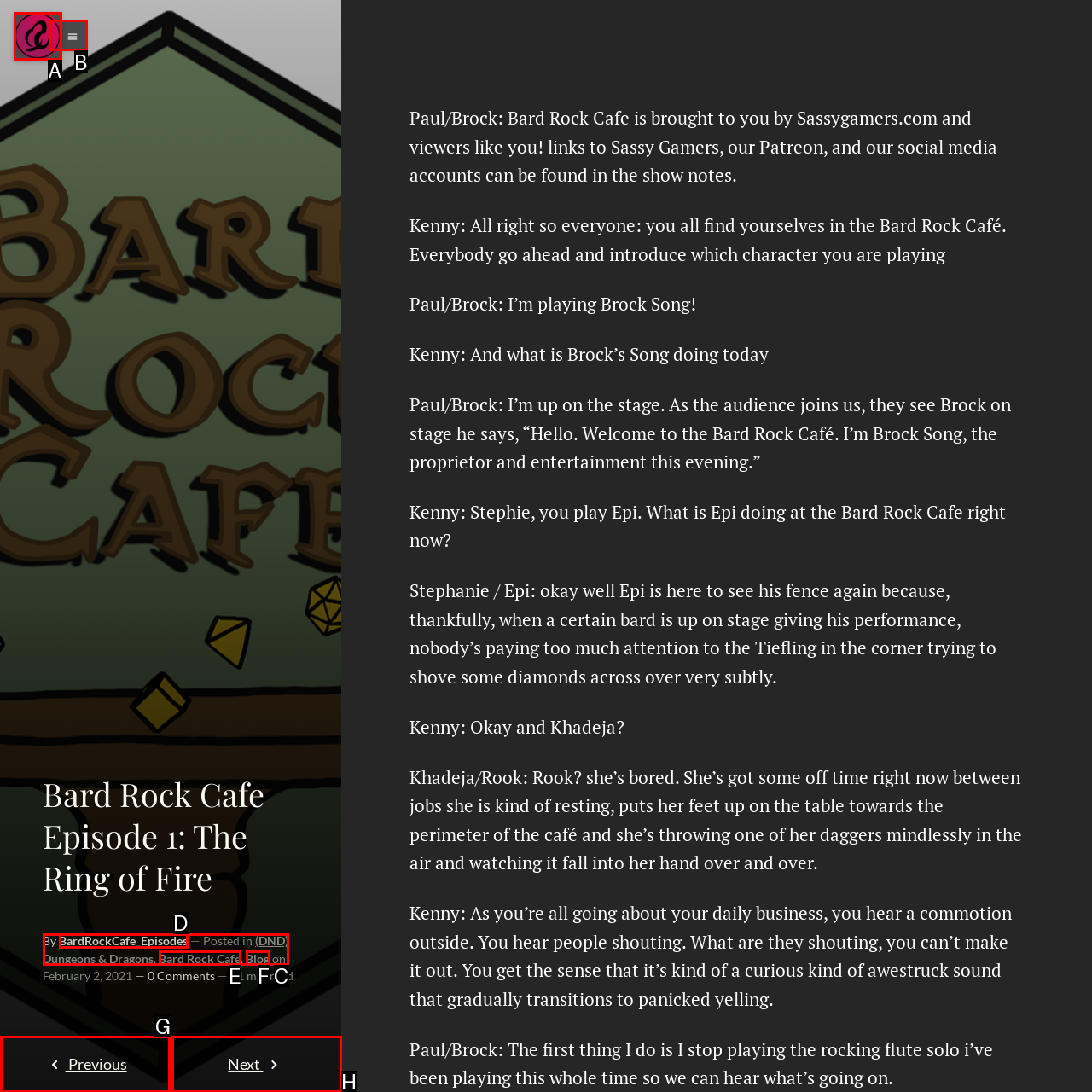Point out the UI element to be clicked for this instruction: Click the 'Previous' link. Provide the answer as the letter of the chosen element.

G